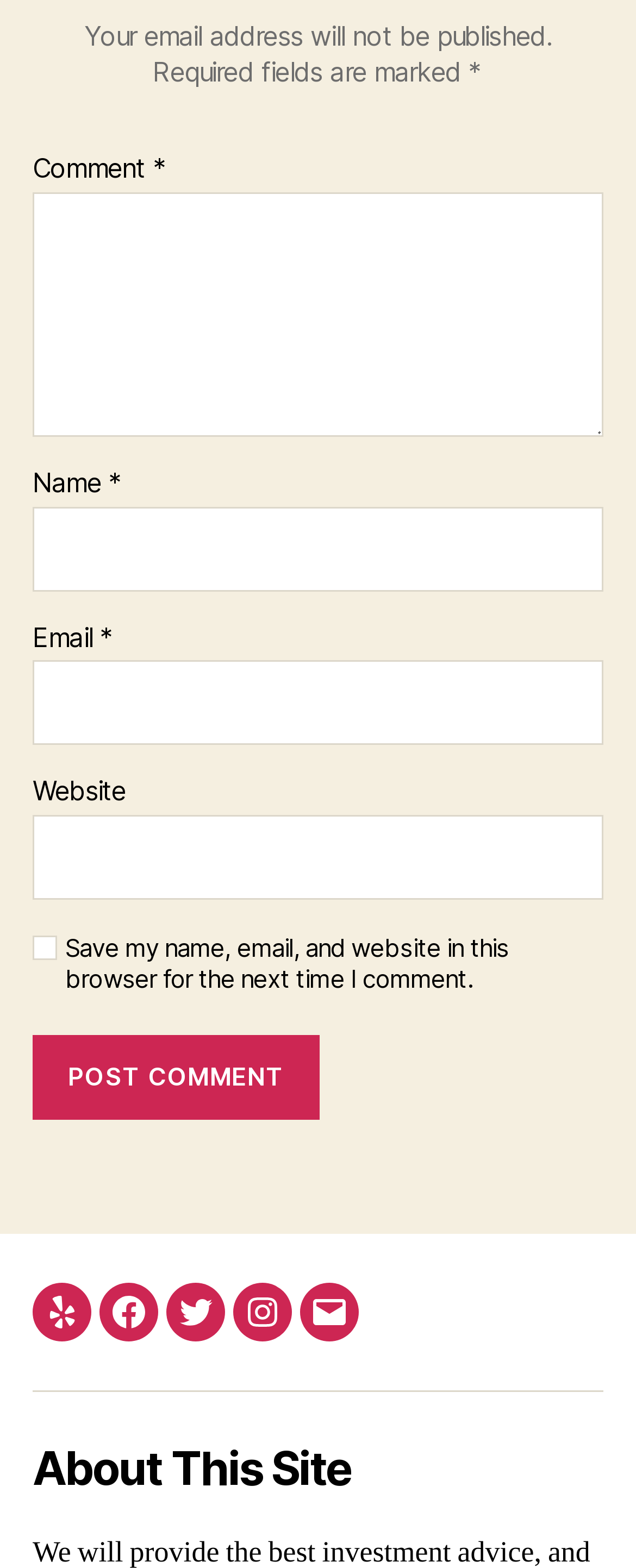What is the purpose of the comment section?
Kindly give a detailed and elaborate answer to the question.

The webpage has a section with input fields for name, email, website, and a comment box, along with a 'Post Comment' button, indicating that the purpose of this section is to leave a comment.